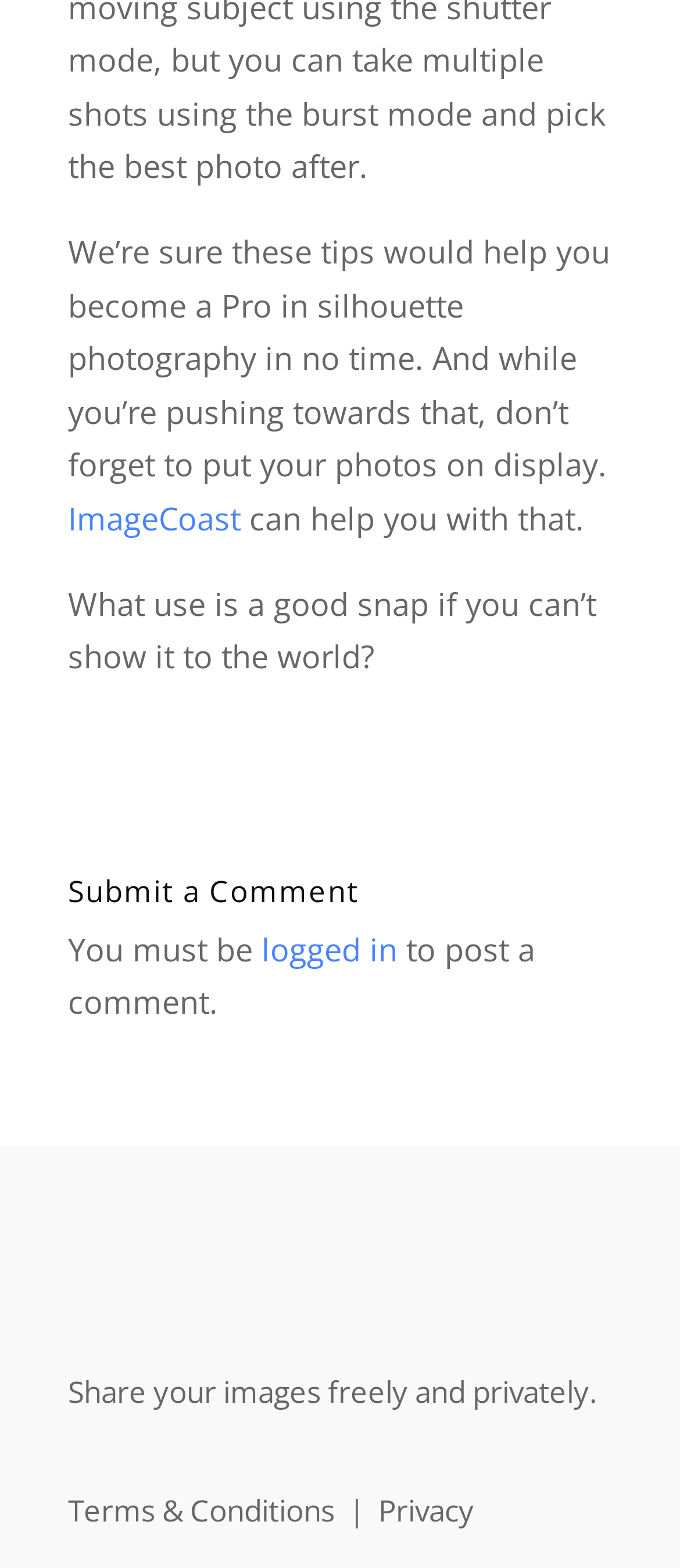Using the provided element description: "Terms & Conditions", determine the bounding box coordinates of the corresponding UI element in the screenshot.

[0.1, 0.95, 0.492, 0.976]